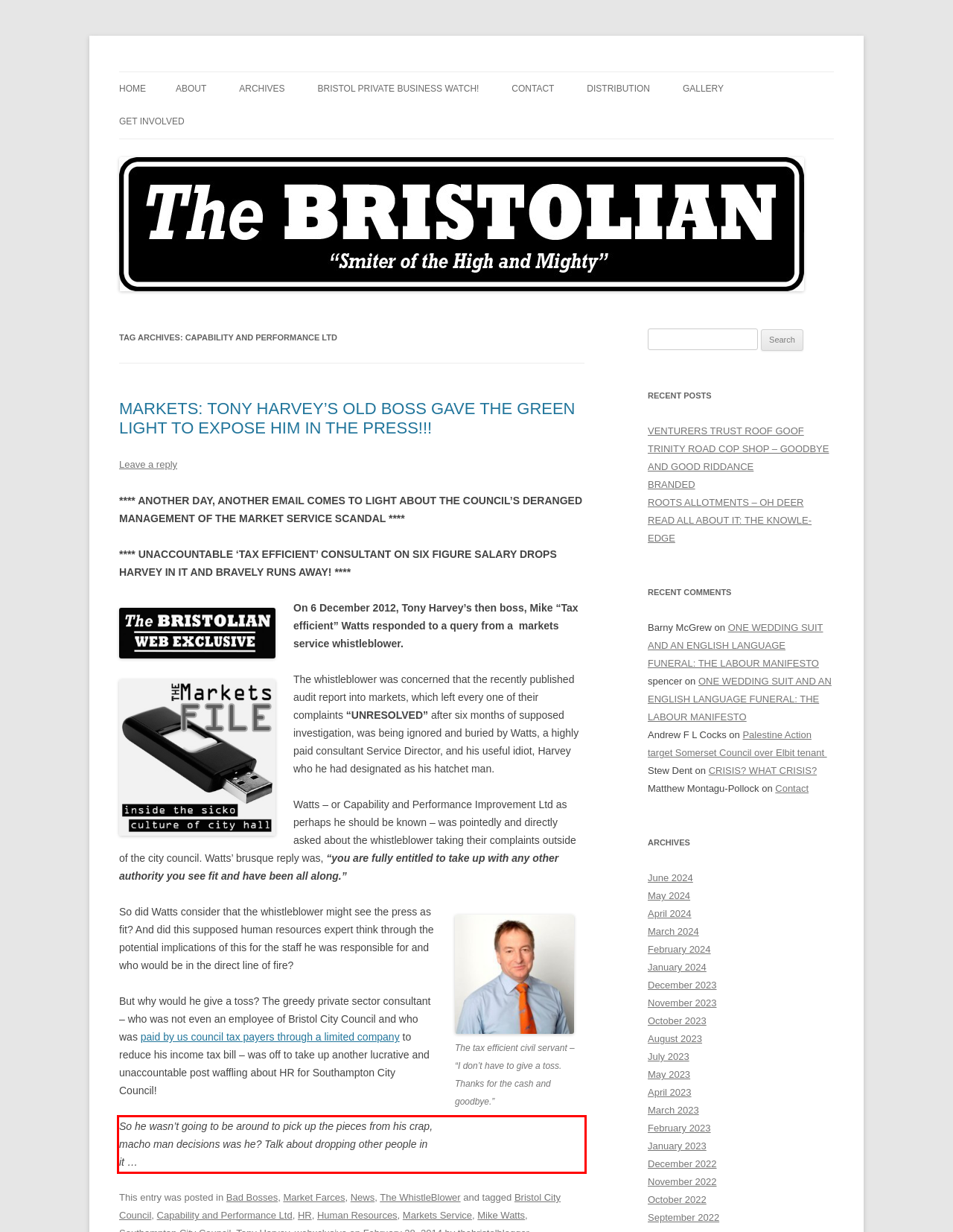Please examine the webpage screenshot and extract the text within the red bounding box using OCR.

So he wasn’t going to be around to pick up the pieces from his crap, macho man decisions was he? Talk about dropping other people in it …